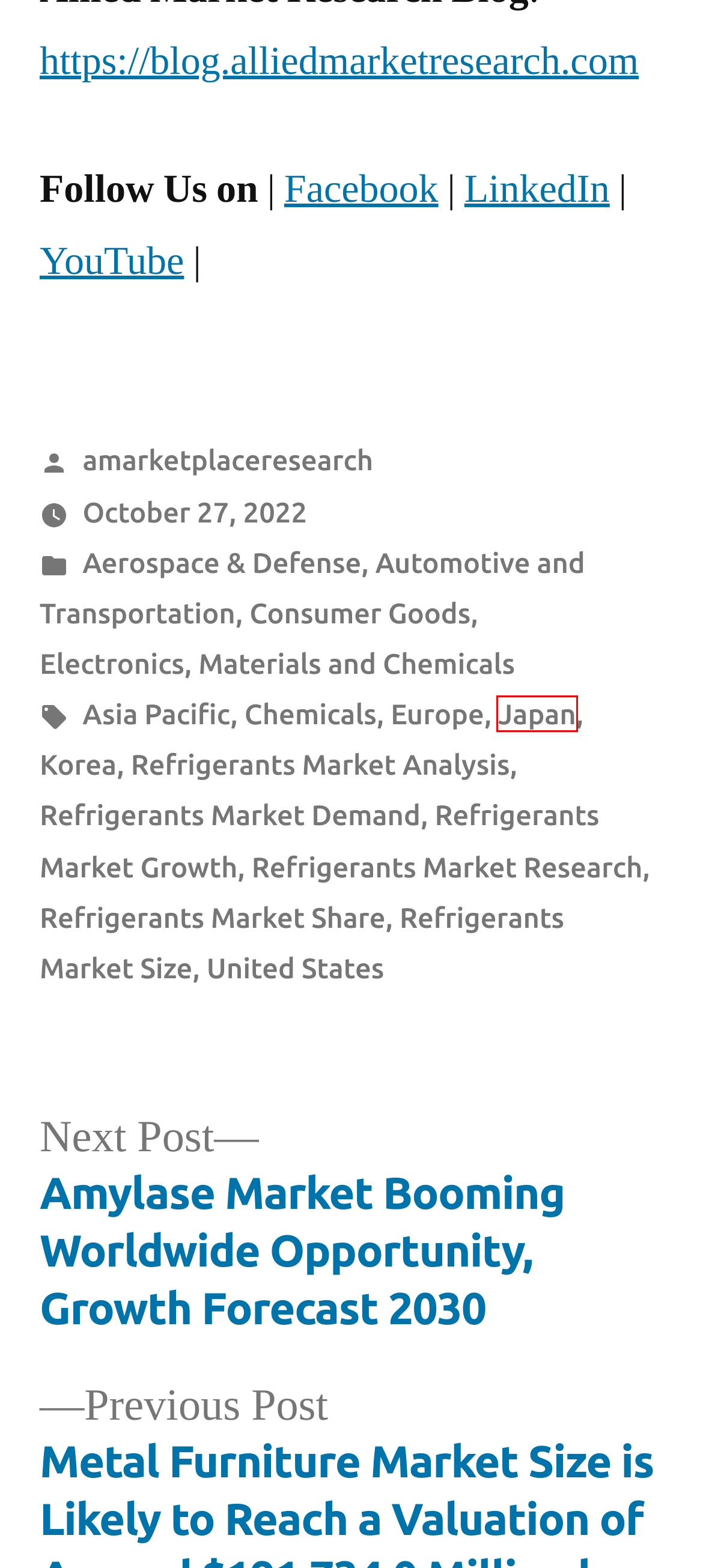View the screenshot of the webpage containing a red bounding box around a UI element. Select the most fitting webpage description for the new page shown after the element in the red bounding box is clicked. Here are the candidates:
A. Refrigerants Market Research – A Market Place Research
B. Refrigerants Market Growth – A Market Place Research
C. Refrigerants Market Demand – A Market Place Research
D. Chemicals – A Market Place Research
E. Asia Pacific – A Market Place Research
F. Japan – A Market Place Research
G. United States – A Market Place Research
H. Amylase Market Booming Worldwide Opportunity, Growth Forecast 2030 – A Market Place Research

F